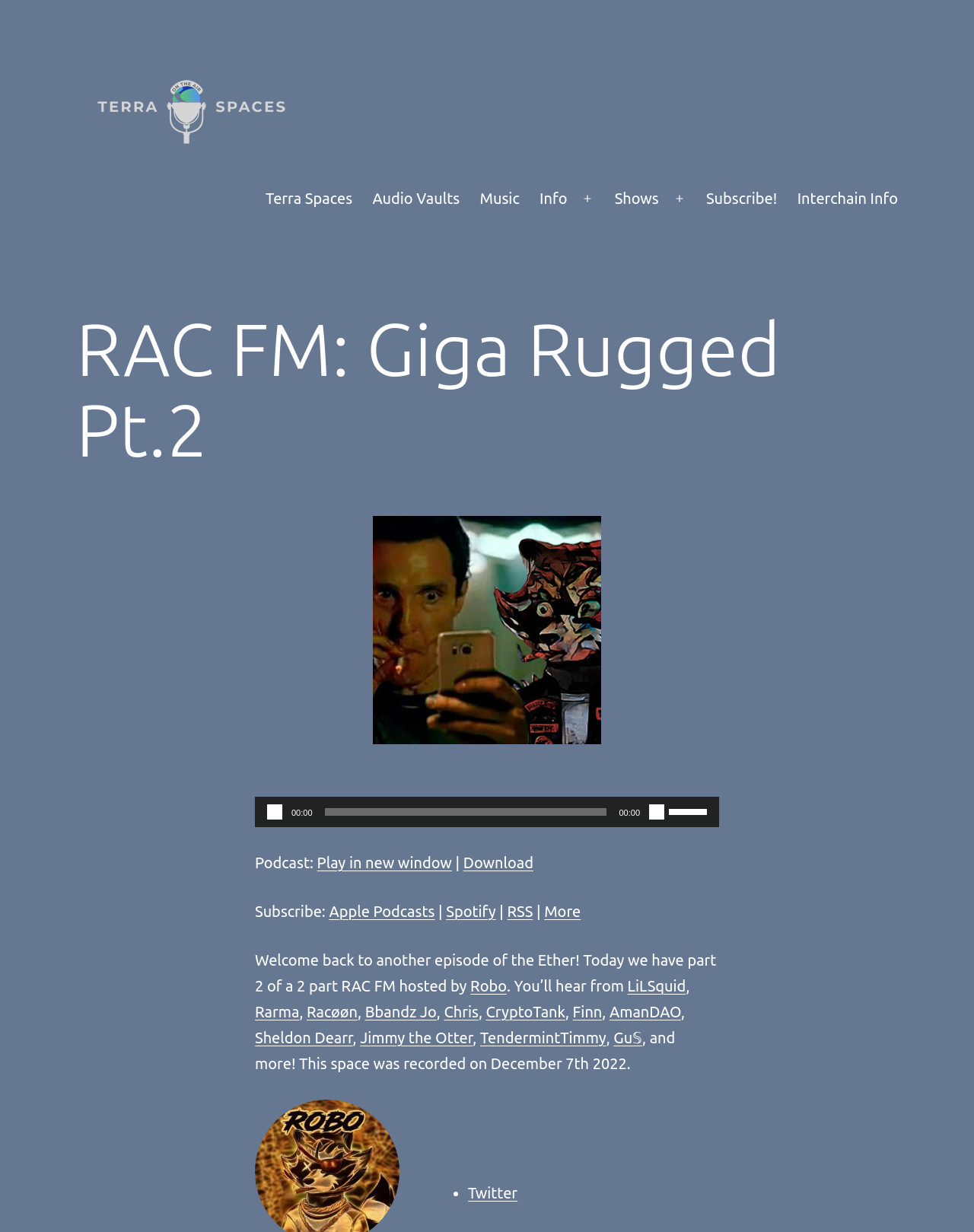Provide the bounding box coordinates of the HTML element described as: "Rarma". The bounding box coordinates should be four float numbers between 0 and 1, i.e., [left, top, right, bottom].

[0.262, 0.814, 0.307, 0.828]